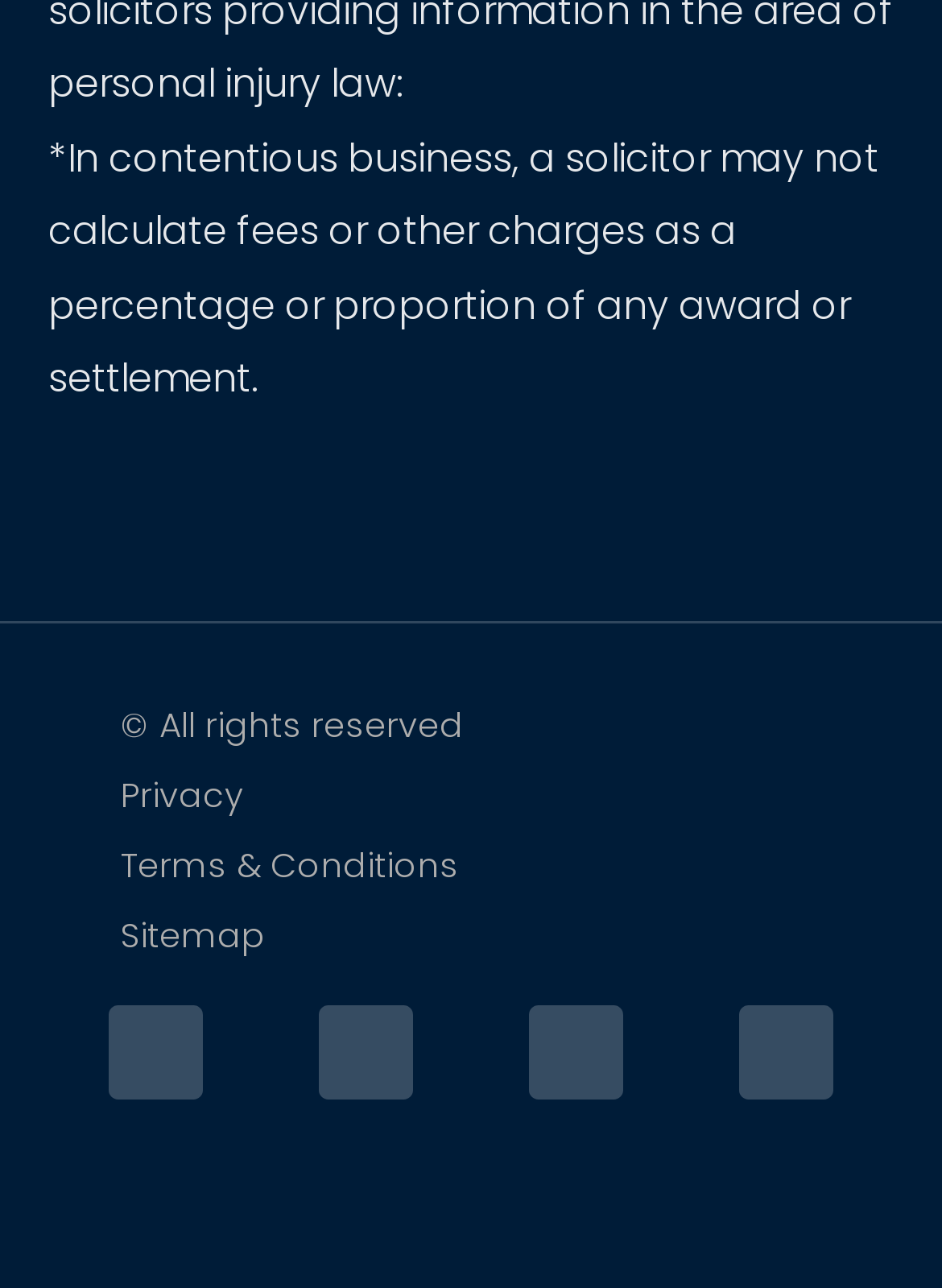What is the topic of the static text?
Look at the image and respond to the question as thoroughly as possible.

The static text at the top of the webpage mentions 'contentious business', which suggests that the topic of the text is related to business.